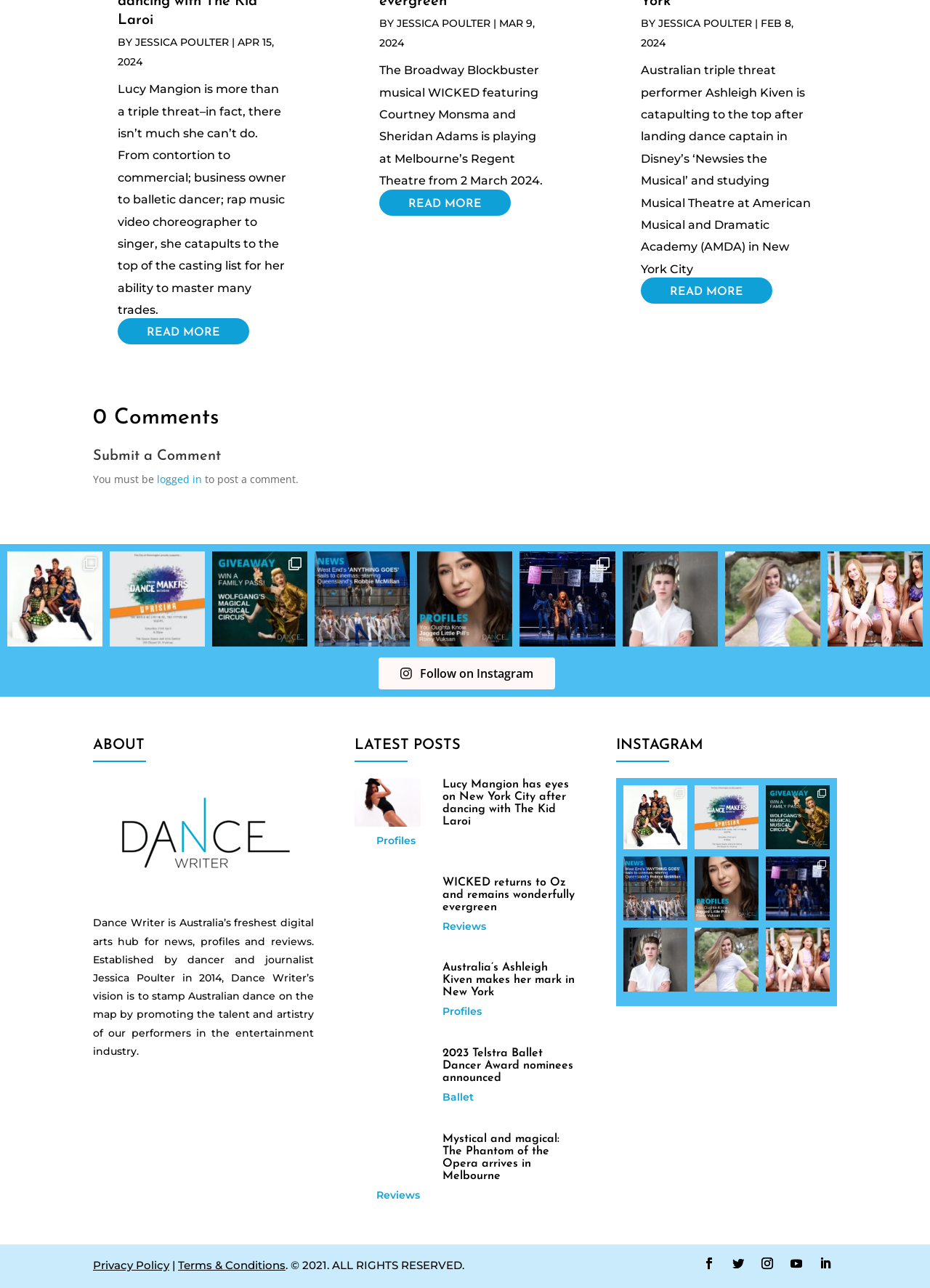Determine the bounding box coordinates of the element's region needed to click to follow the instruction: "Follow on Instagram". Provide these coordinates as four float numbers between 0 and 1, formatted as [left, top, right, bottom].

[0.407, 0.51, 0.597, 0.535]